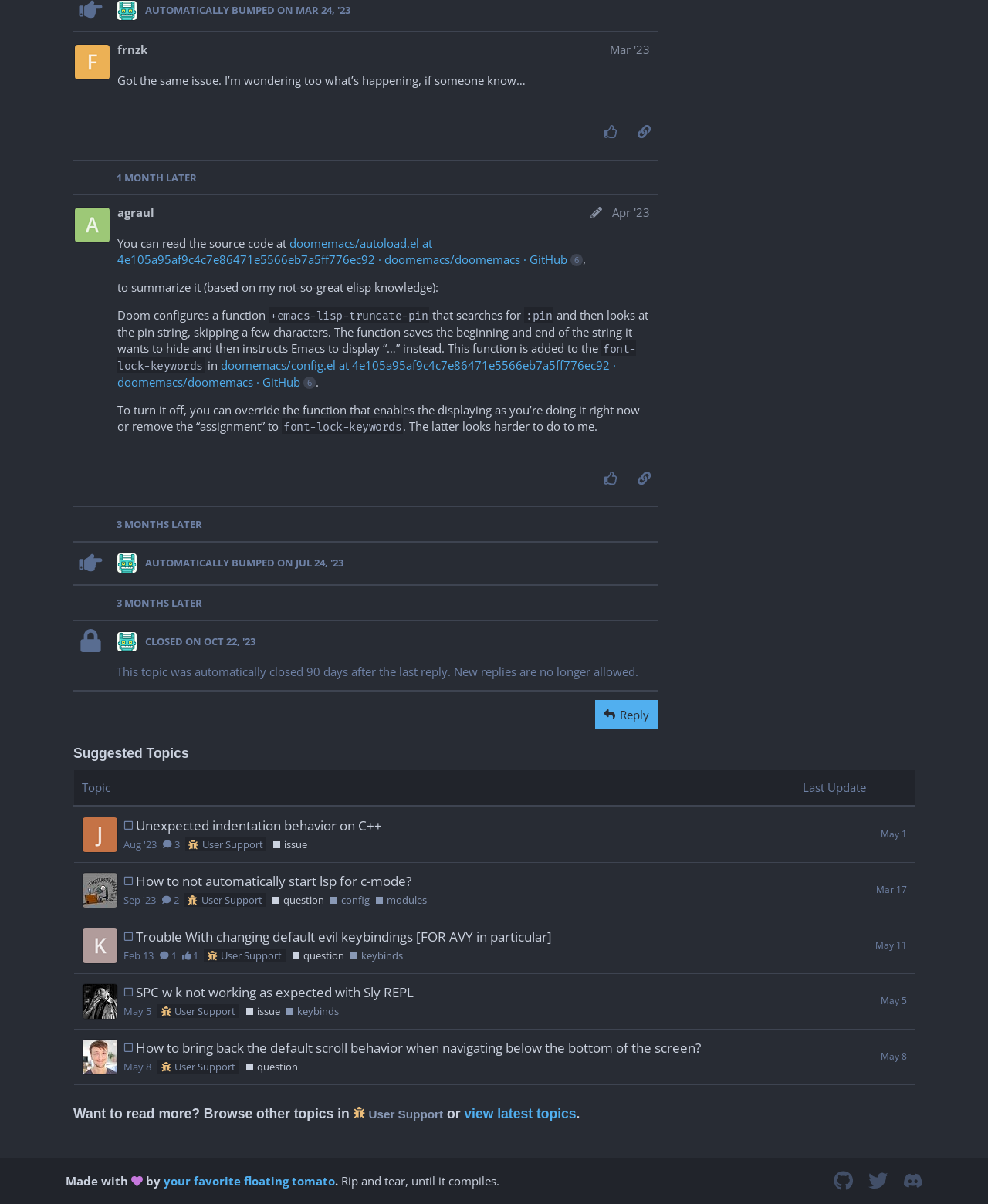What is the category of the suggested topic 'How to not automatically start lsp for c-mode?'?
Please analyze the image and answer the question with as much detail as possible.

This question can be answered by looking at the category of the suggested topic 'How to not automatically start lsp for c-mode?', which is 'User Support question'.